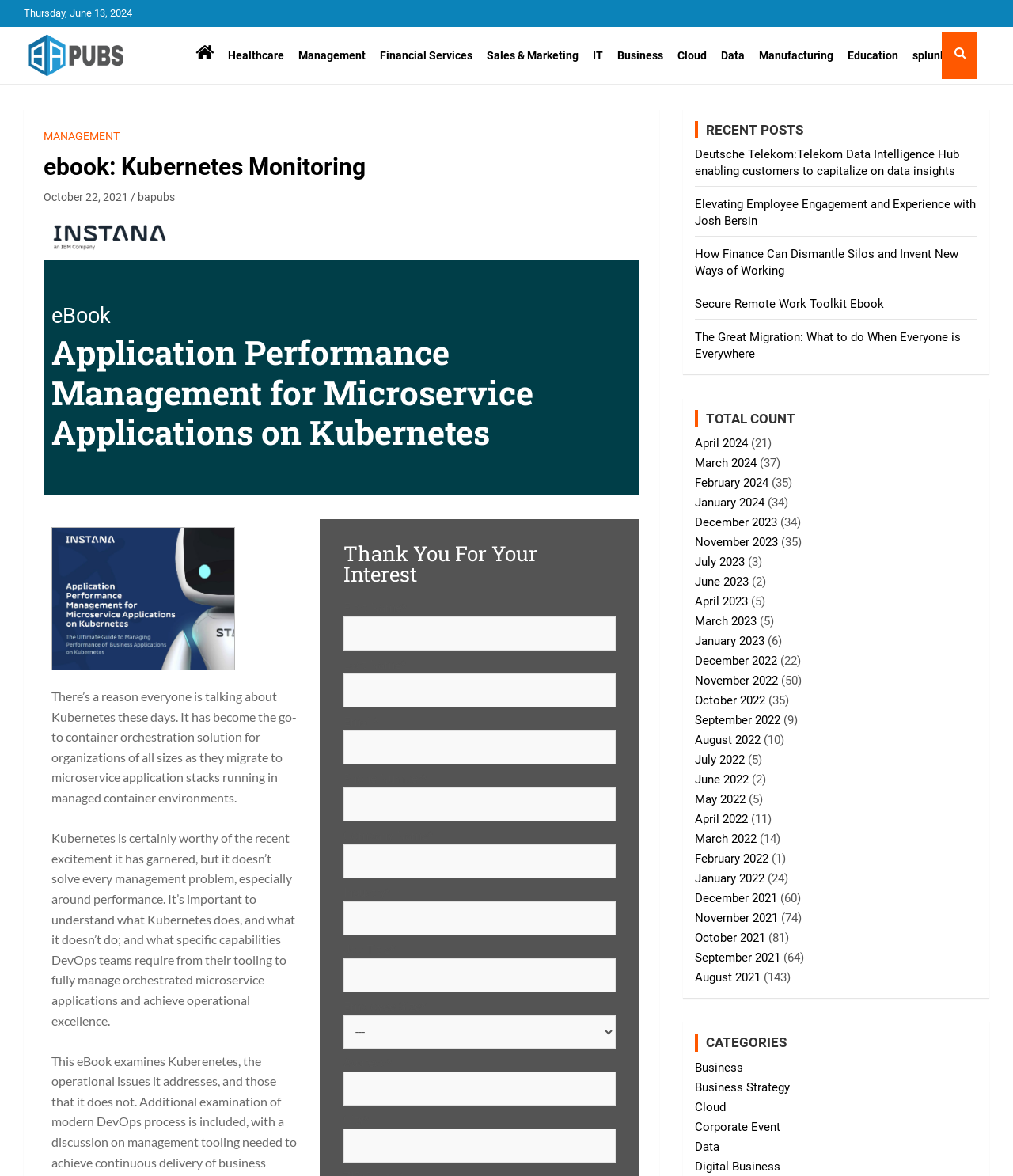Please identify the bounding box coordinates of the area that needs to be clicked to follow this instruction: "Read the 'eBook' heading".

[0.051, 0.258, 0.624, 0.279]